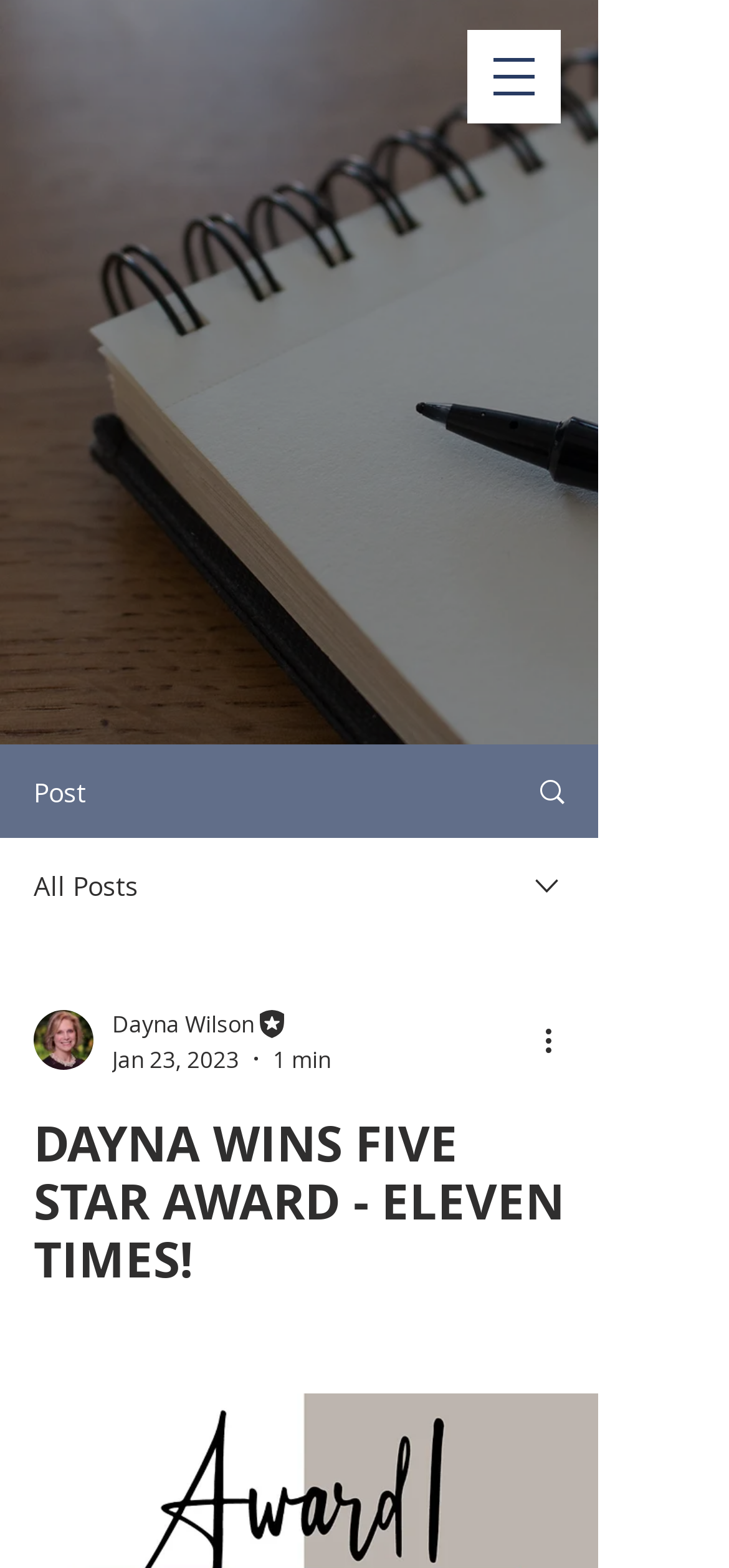Create a full and detailed caption for the entire webpage.

The webpage is about Dayna Wilson Real Estate Team, a Walnut Creek Realtor specializing in the San Francisco East Bay area. At the top left corner, there is a Keller Williams logo, and next to it, a social bar with five links to social media platforms. Below the logo, there is a navigation menu button on the right side. 

On the top center, the Dayna Wilson Real Estate Team logo is displayed. Below the logo, there are several sections. On the left side, there is a section with a "Post" label, followed by an "All Posts" label. On the right side, there is a combobox with a writer's picture and a dropdown menu with options including the writer's name, "Dayna Wilson", and their title, "Editor". 

Below the combobox, there is a section with a heading "DAYNA WINS FIVE STAR AWARD - ELEVEN TIMES!" and some details about the award, including the date "Jan 23, 2023" and the reading time "1 min". There is also a "More actions" button on the right side.